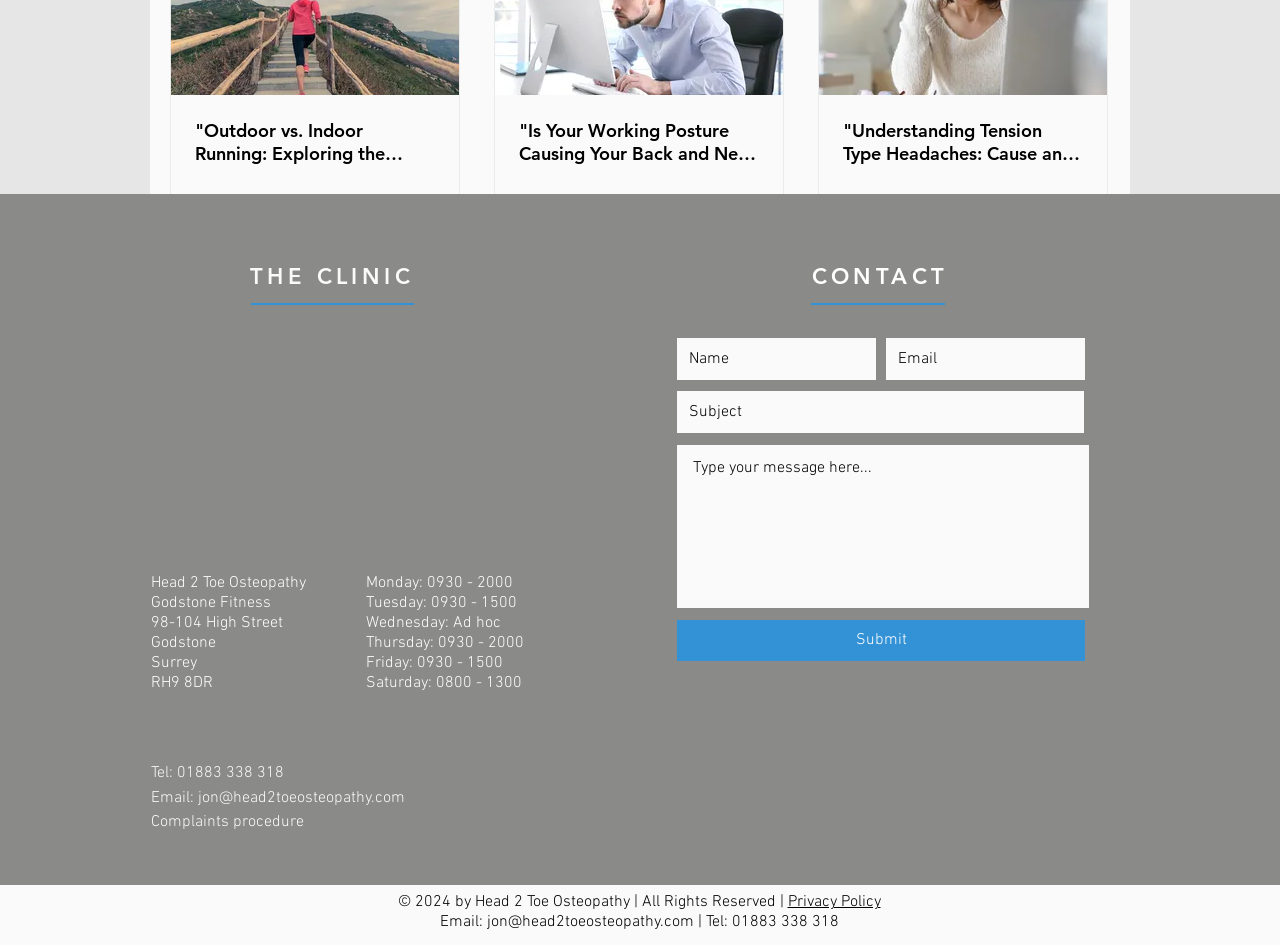Highlight the bounding box of the UI element that corresponds to this description: "jon@head2toeosteopathy.com".

[0.38, 0.965, 0.542, 0.987]